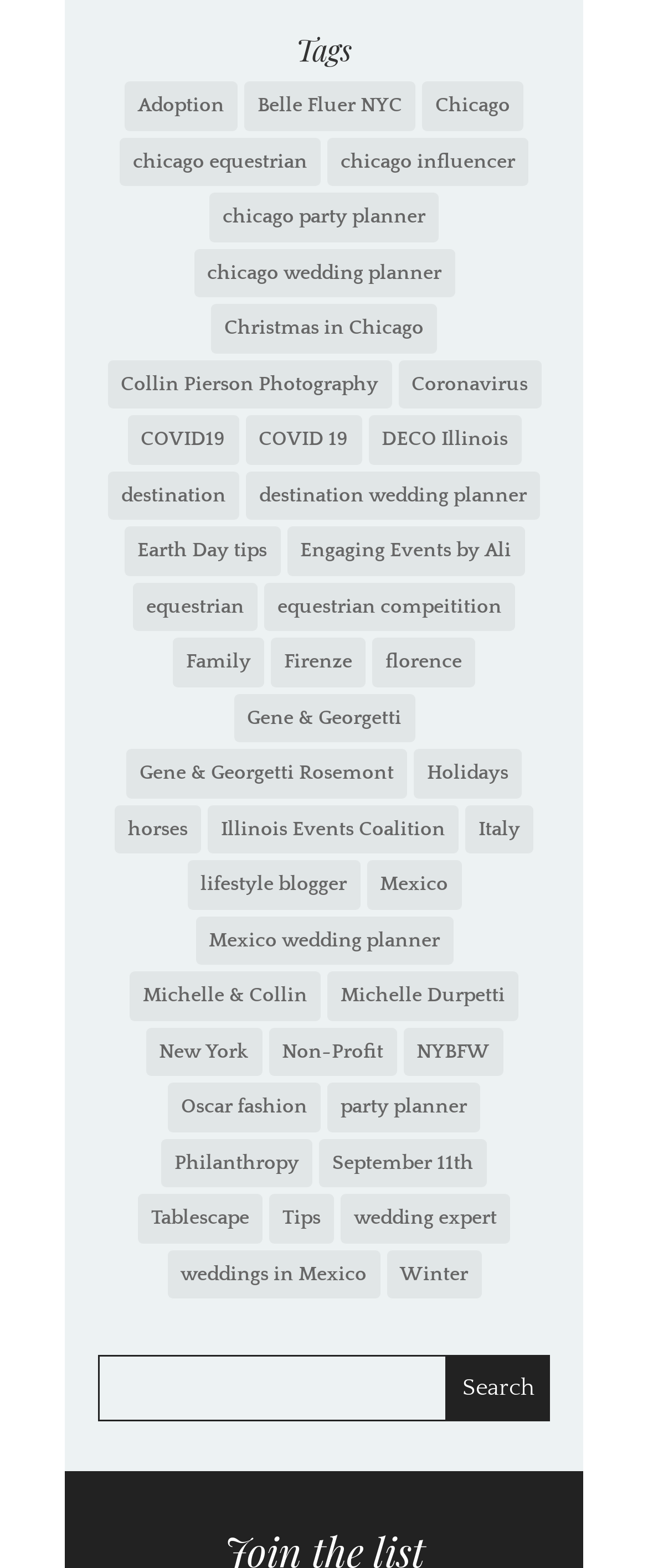Locate the bounding box coordinates of the element I should click to achieve the following instruction: "Search for a tag".

[0.151, 0.864, 0.849, 0.907]